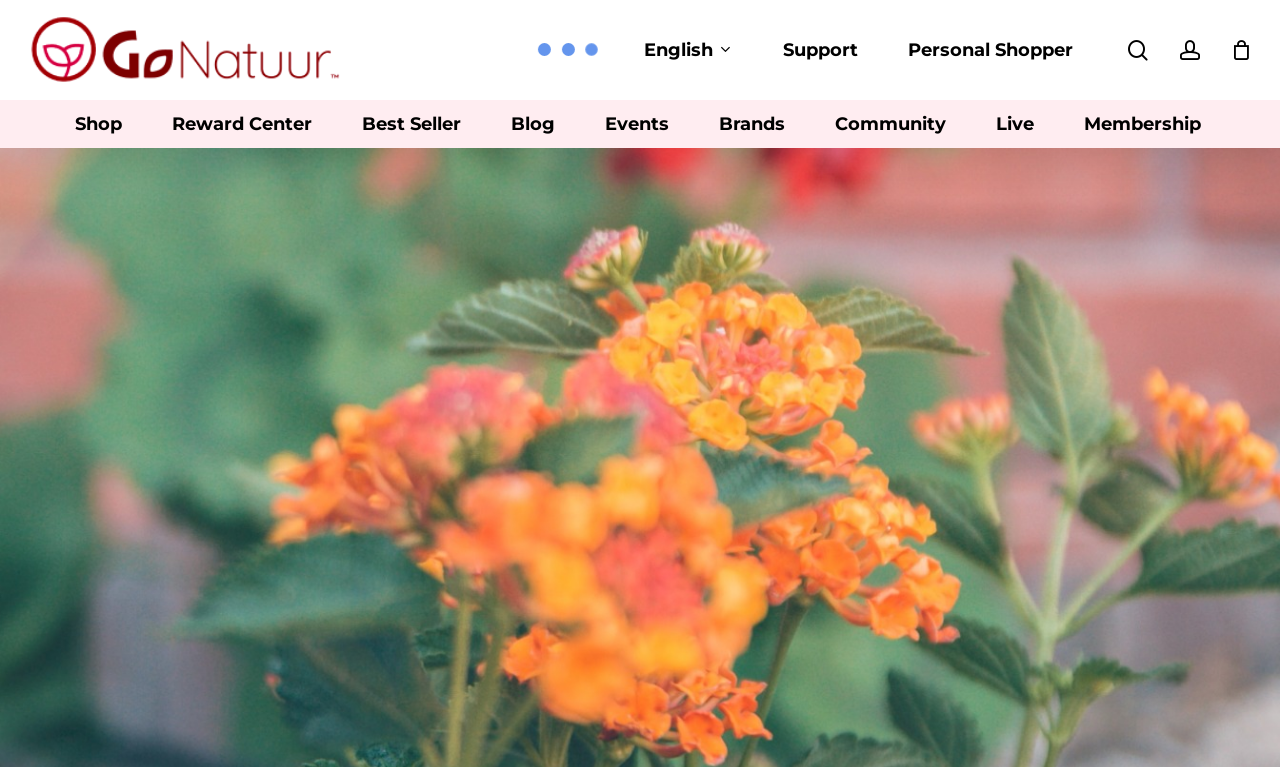Find the bounding box coordinates of the element to click in order to complete this instruction: "switch to English". The bounding box coordinates must be four float numbers between 0 and 1, denoted as [left, top, right, bottom].

[0.484, 0.053, 0.592, 0.077]